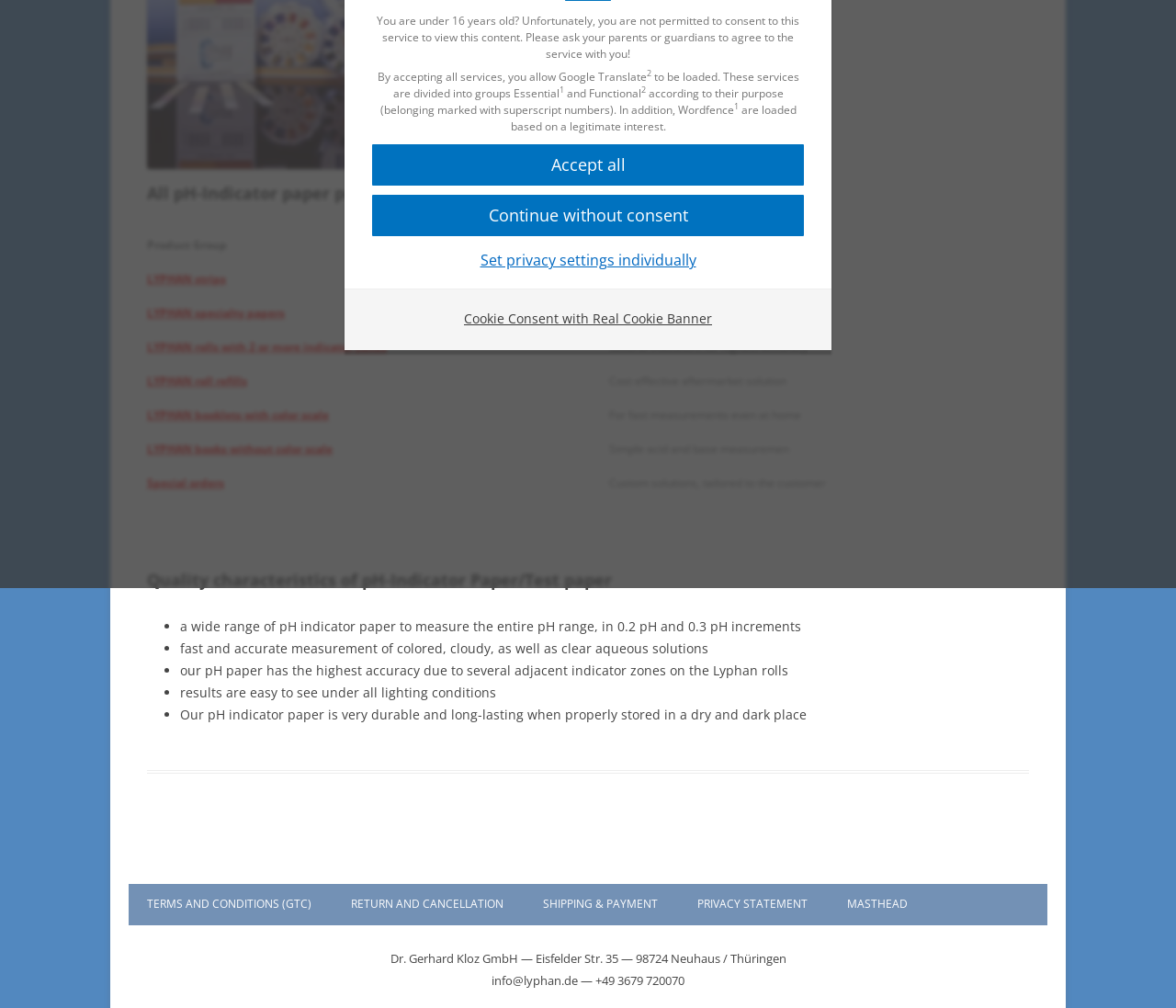Refer to the element description Terms and Conditions (GTC) and identify the corresponding bounding box in the screenshot. Format the coordinates as (top-left x, top-left y, bottom-right x, bottom-right y) with values in the range of 0 to 1.

[0.125, 0.877, 0.265, 0.918]